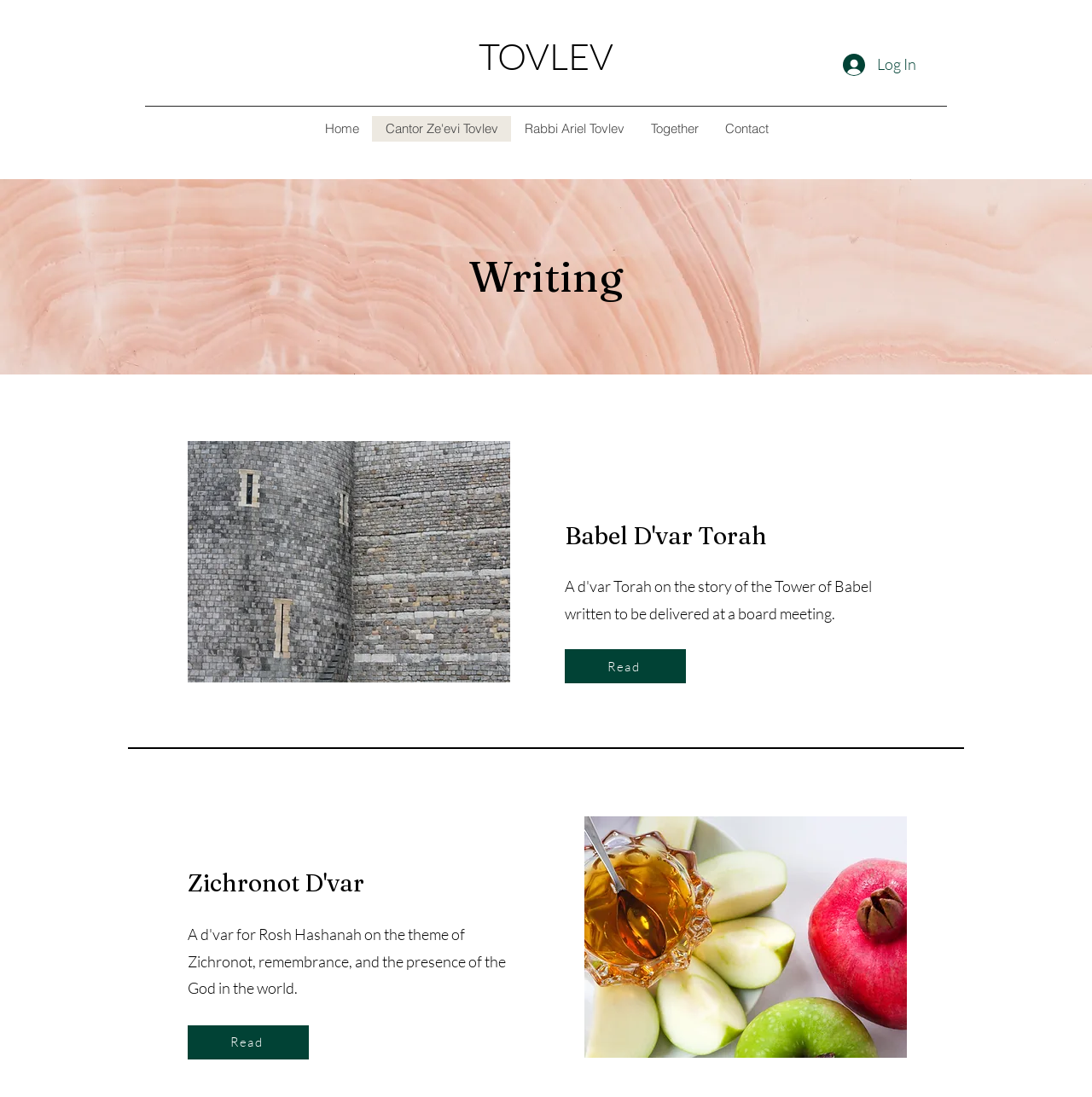Determine the bounding box coordinates of the clickable element necessary to fulfill the instruction: "Click on the TOVLEV link". Provide the coordinates as four float numbers within the 0 to 1 range, i.e., [left, top, right, bottom].

[0.438, 0.03, 0.562, 0.072]